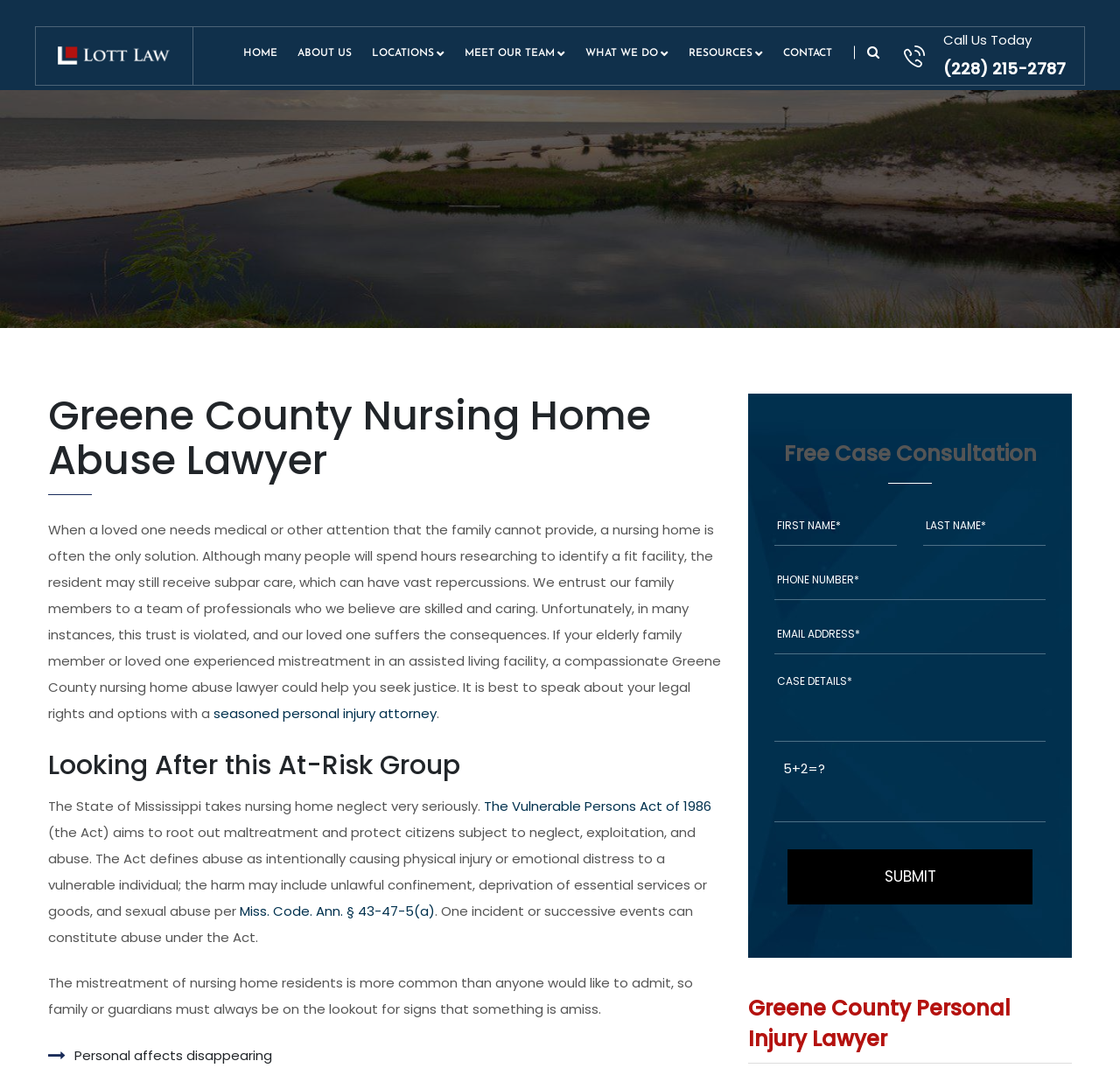Provide the bounding box for the UI element matching this description: "Miss. Code. Ann. § 43-47-5(a)".

[0.214, 0.839, 0.388, 0.856]